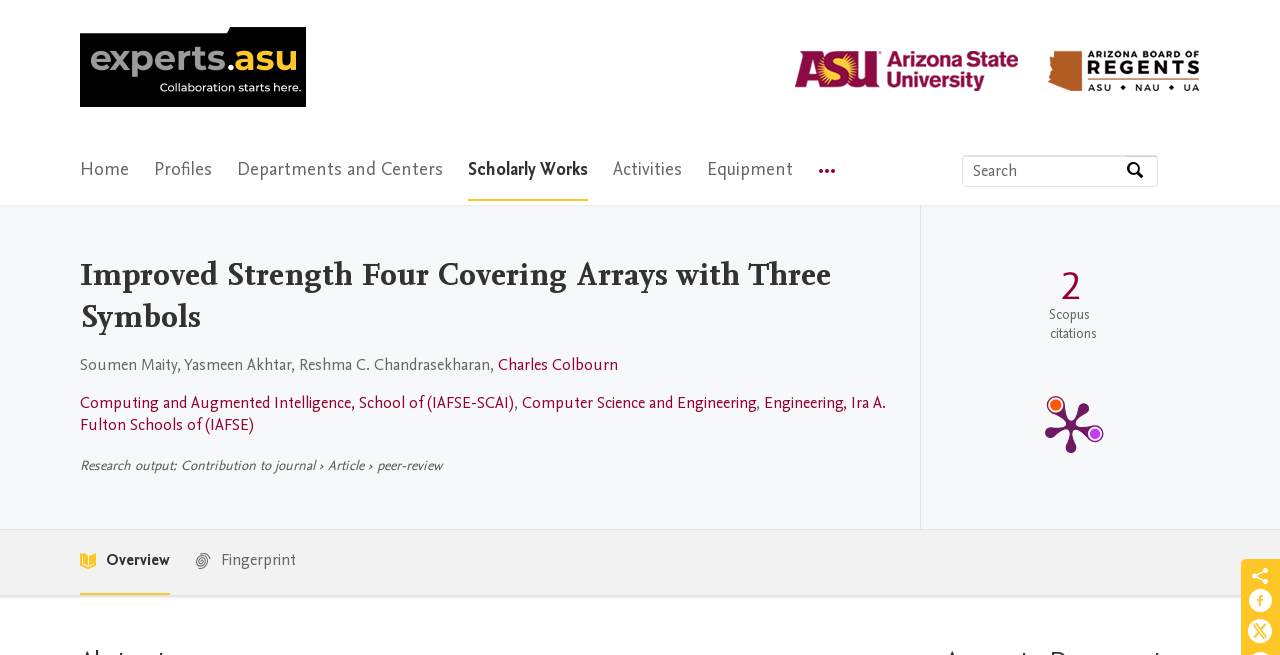Locate the bounding box coordinates of the element's region that should be clicked to carry out the following instruction: "Visit Arizona State University Home". The coordinates need to be four float numbers between 0 and 1, i.e., [left, top, right, bottom].

[0.062, 0.041, 0.239, 0.173]